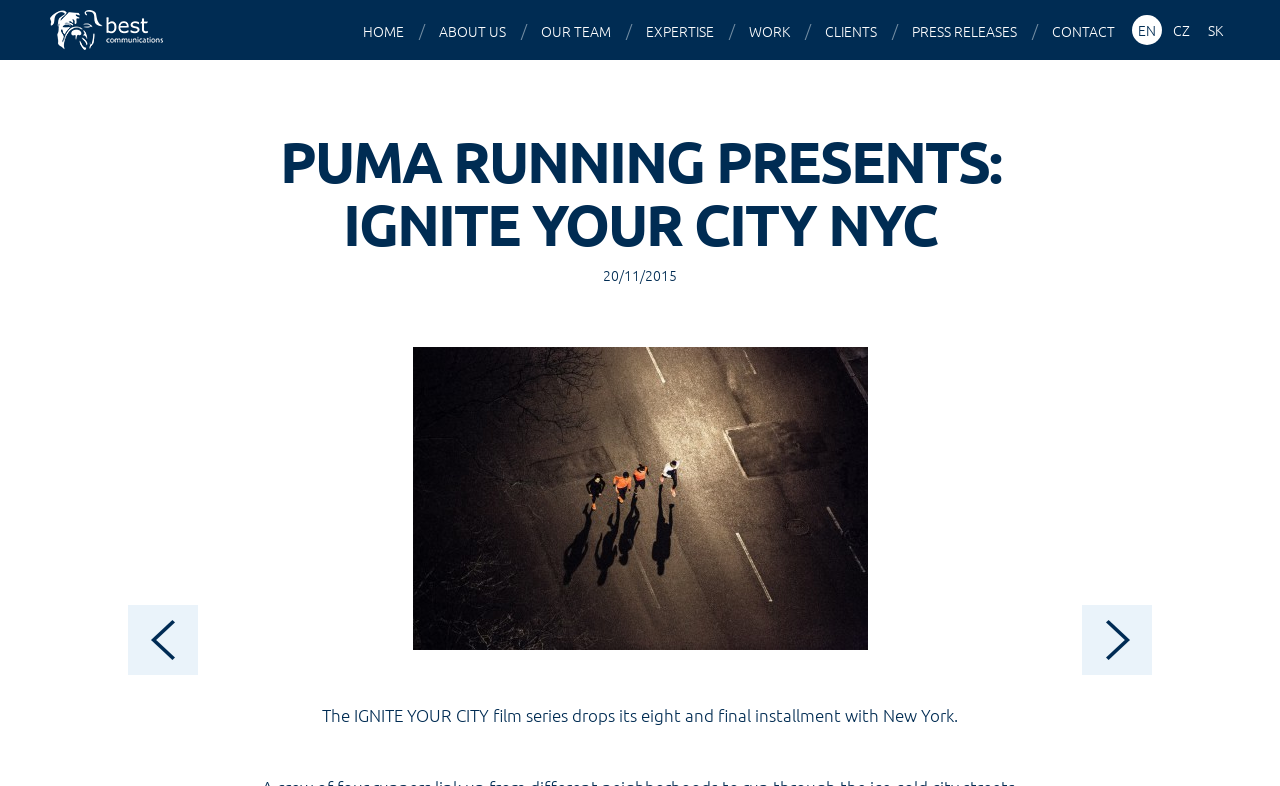Please determine the bounding box coordinates, formatted as (top-left x, top-left y, bottom-right x, bottom-right y), with all values as floating point numbers between 0 and 1. Identify the bounding box of the region described as: Contact

[0.814, 0.001, 0.883, 0.078]